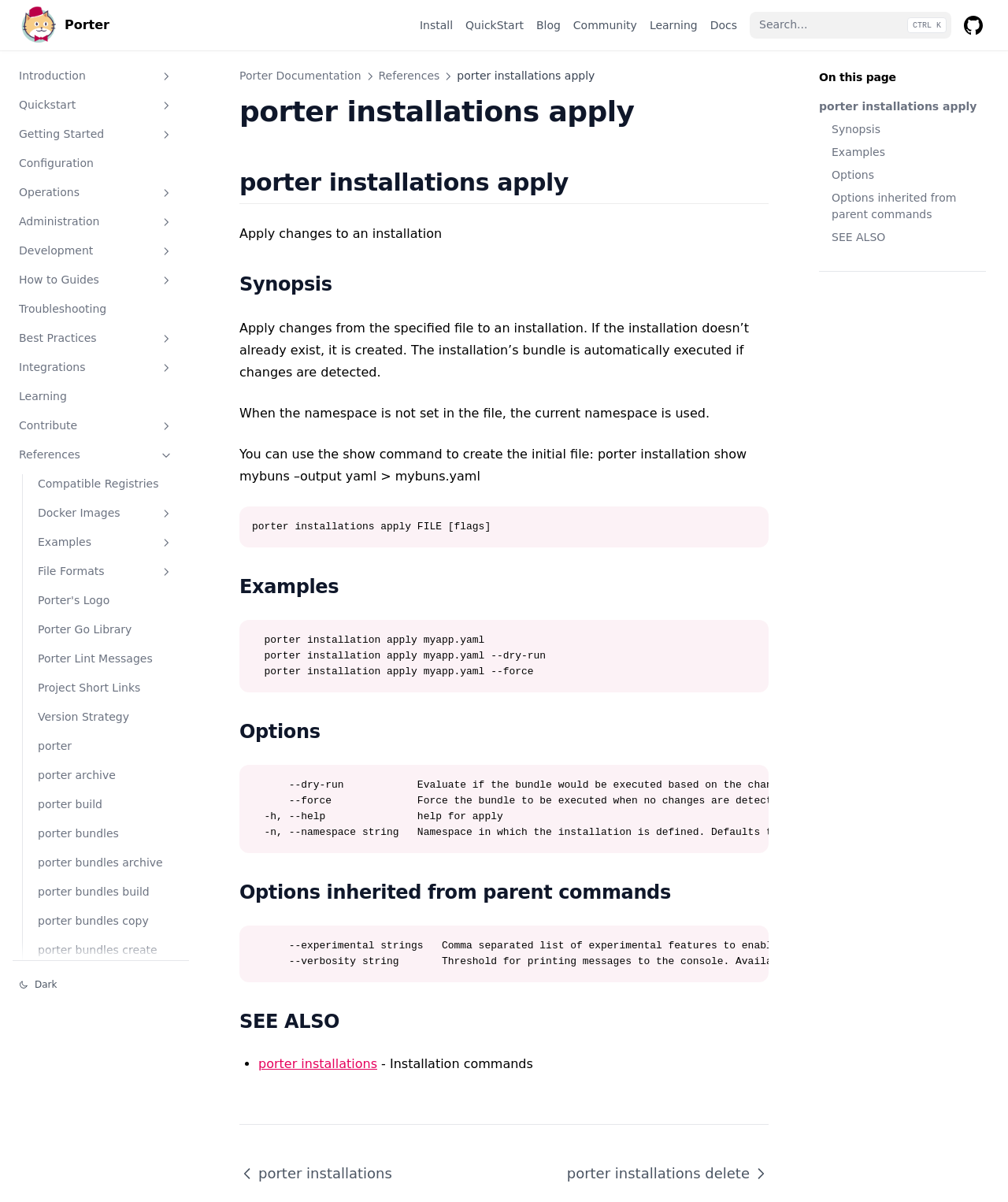Pinpoint the bounding box coordinates of the clickable area needed to execute the instruction: "Read the introduction". The coordinates should be specified as four float numbers between 0 and 1, i.e., [left, top, right, bottom].

[0.012, 0.052, 0.178, 0.074]